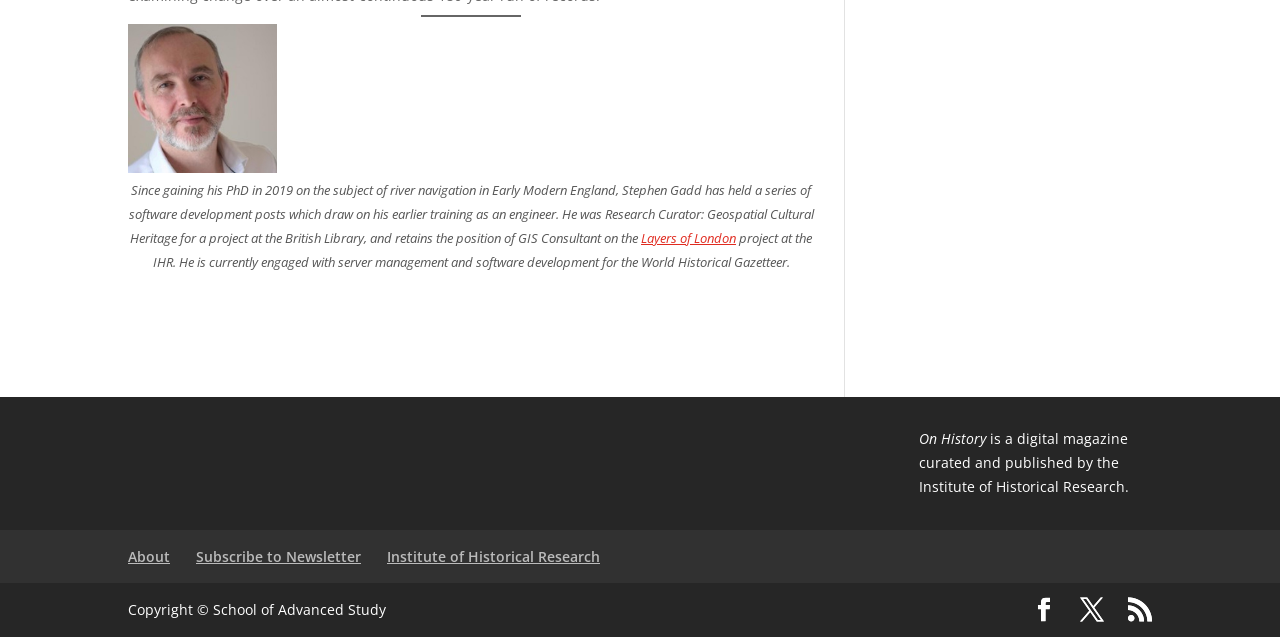Please find the bounding box coordinates of the clickable region needed to complete the following instruction: "Learn about IHR's Centenary year". The bounding box coordinates must consist of four float numbers between 0 and 1, i.e., [left, top, right, bottom].

[0.1, 0.729, 0.282, 0.758]